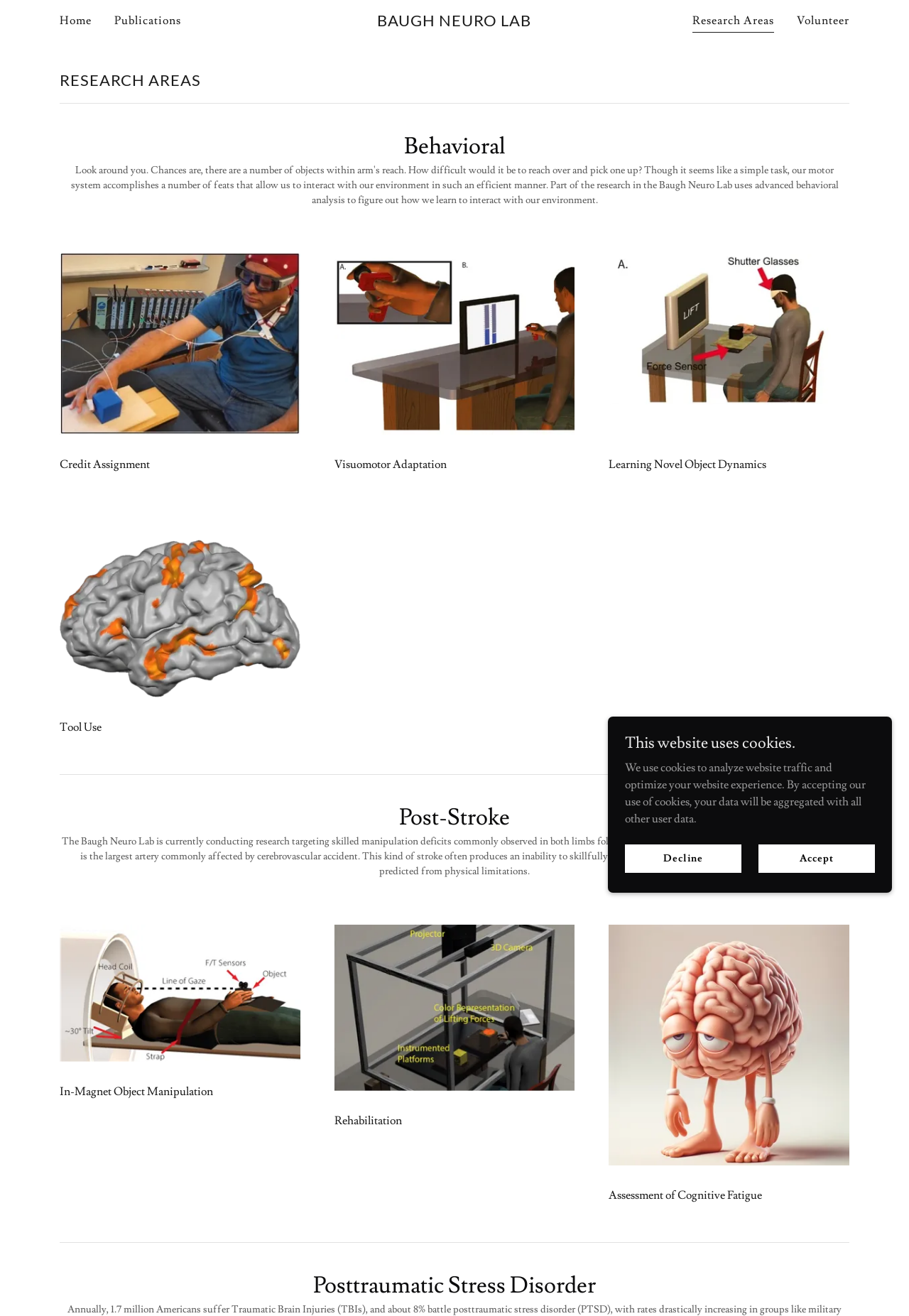Determine the bounding box coordinates for the area that should be clicked to carry out the following instruction: "view Behavioral research".

[0.066, 0.1, 0.934, 0.122]